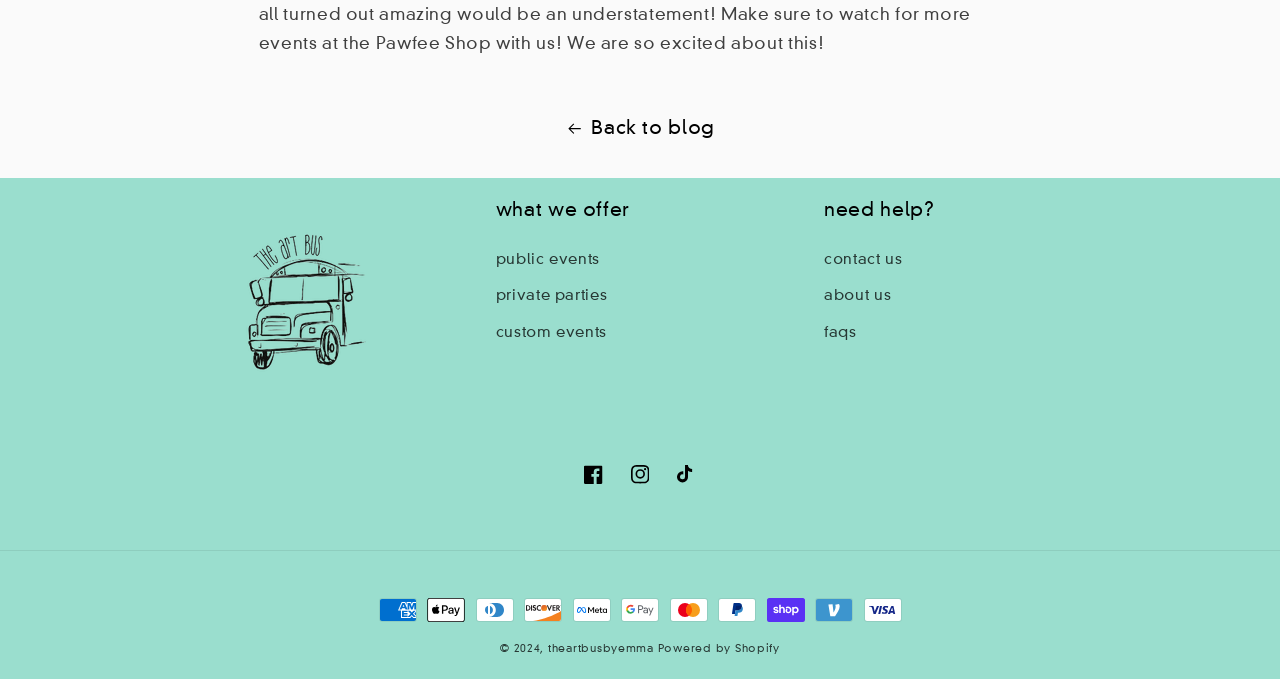Determine the bounding box coordinates for the area that should be clicked to carry out the following instruction: "follow on Facebook".

[0.446, 0.665, 0.482, 0.733]